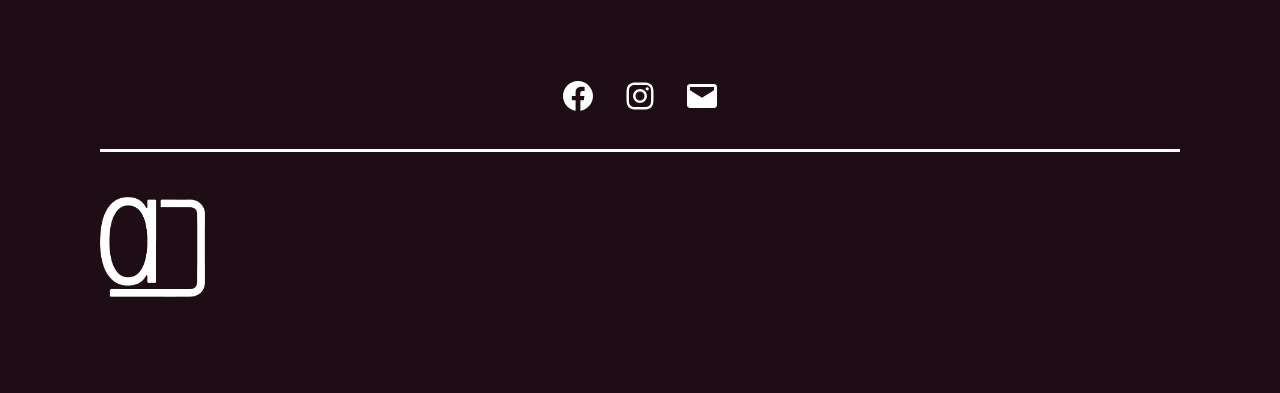Please determine the bounding box of the UI element that matches this description: Facebook. The coordinates should be given as (top-left x, top-left y, bottom-right x, bottom-right y), with all values between 0 and 1.

[0.427, 0.176, 0.476, 0.306]